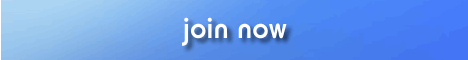What is the purpose of the button?
Please interpret the details in the image and answer the question thoroughly.

The 'join now' call-to-action is often used in online environments to stimulate participation and increase membership or engagement, and the design element serves to attract attention, encouraging users to take the next step in becoming a part of the community or platform.